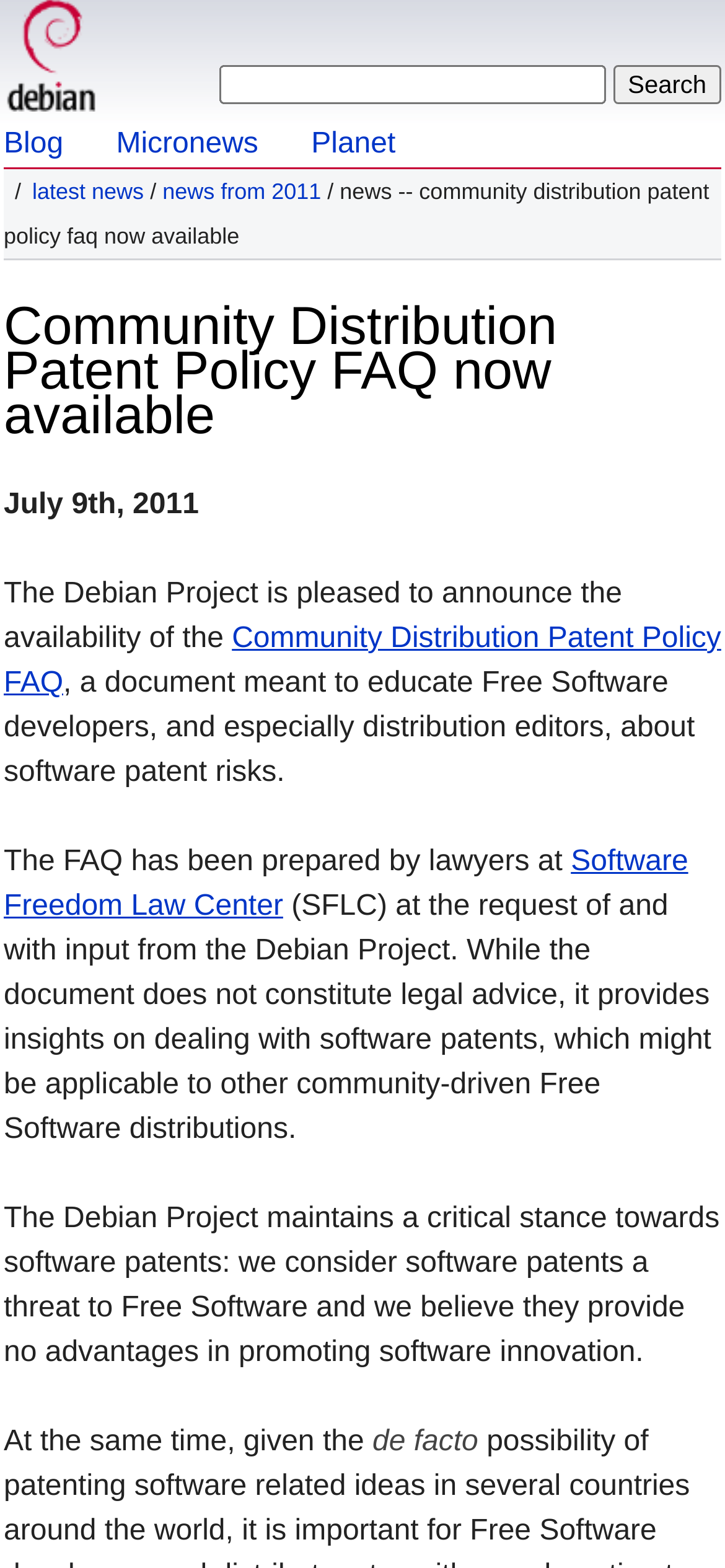Locate the bounding box coordinates of the area to click to fulfill this instruction: "Search for something". The bounding box should be presented as four float numbers between 0 and 1, in the order [left, top, right, bottom].

[0.846, 0.042, 0.995, 0.066]